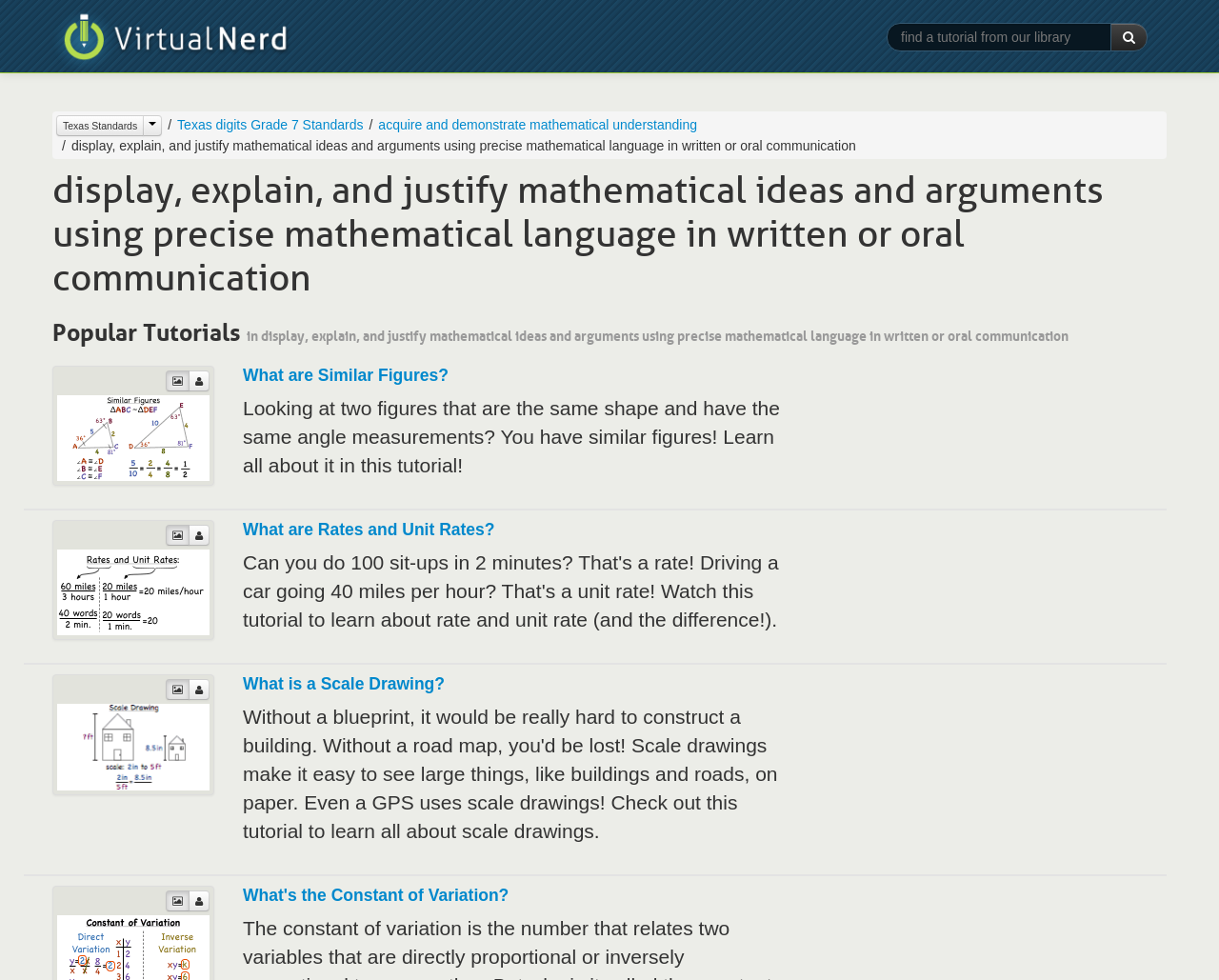Create a full and detailed caption for the entire webpage.

The webpage appears to be an educational platform focused on mathematics, specifically for Texas Grade 7 Standards. At the top, there is a logo and a link to "Virtual Nerd" on the left, accompanied by a search bar with a placeholder text "find a tutorial from our library" and a magnifying glass icon on the right.

Below the search bar, there is a list of three items: "Texas Standards", "Texas digits Grade 7 Standards", and "acquire and demonstrate mathematical understanding". Each item has a link and a button with no text.

The main content of the page is divided into sections, each with a heading and a list of tutorials. The first section has a heading "display, explain, and justify mathematical ideas and arguments using precise mathematical language in written or oral communication" and a subheading "Popular Tutorials in...". Below the subheading, there are four tutorials listed, each with a link, an image, and a brief description. The tutorials are "What are Similar Figures?", "What are Rates and Unit Rates?", "What is a Scale Drawing?", and "What's the Constant of Variation?".

Each tutorial has a heading, a link, and a brief description. The descriptions are concise and provide a summary of what the tutorial is about. There are also buttons with arrow icons above and below each tutorial, likely for navigation purposes.

Overall, the webpage appears to be a well-organized educational resource for students and teachers, providing access to various mathematics tutorials and resources.